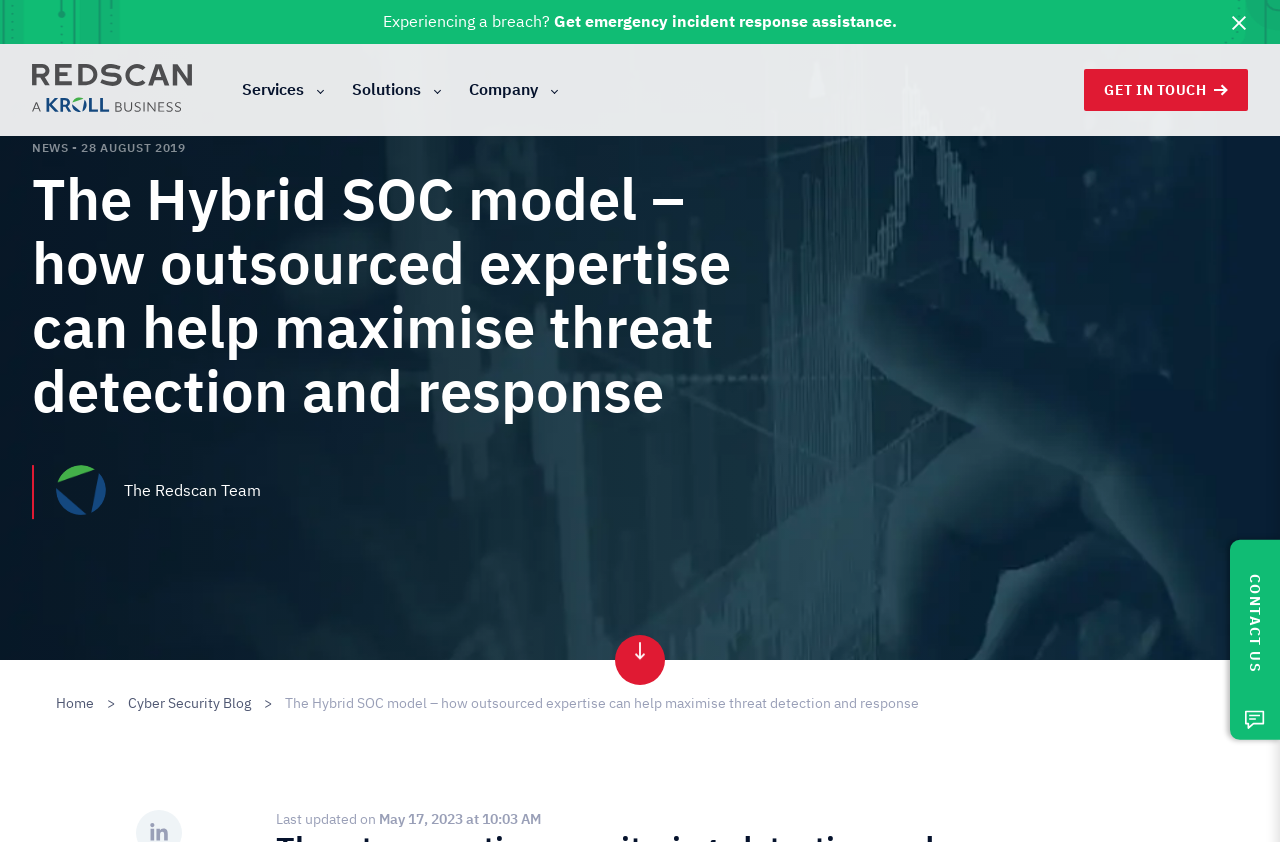Please identify the bounding box coordinates of the area I need to click to accomplish the following instruction: "Click the 'CONTACT US' button".

[0.974, 0.682, 0.988, 0.8]